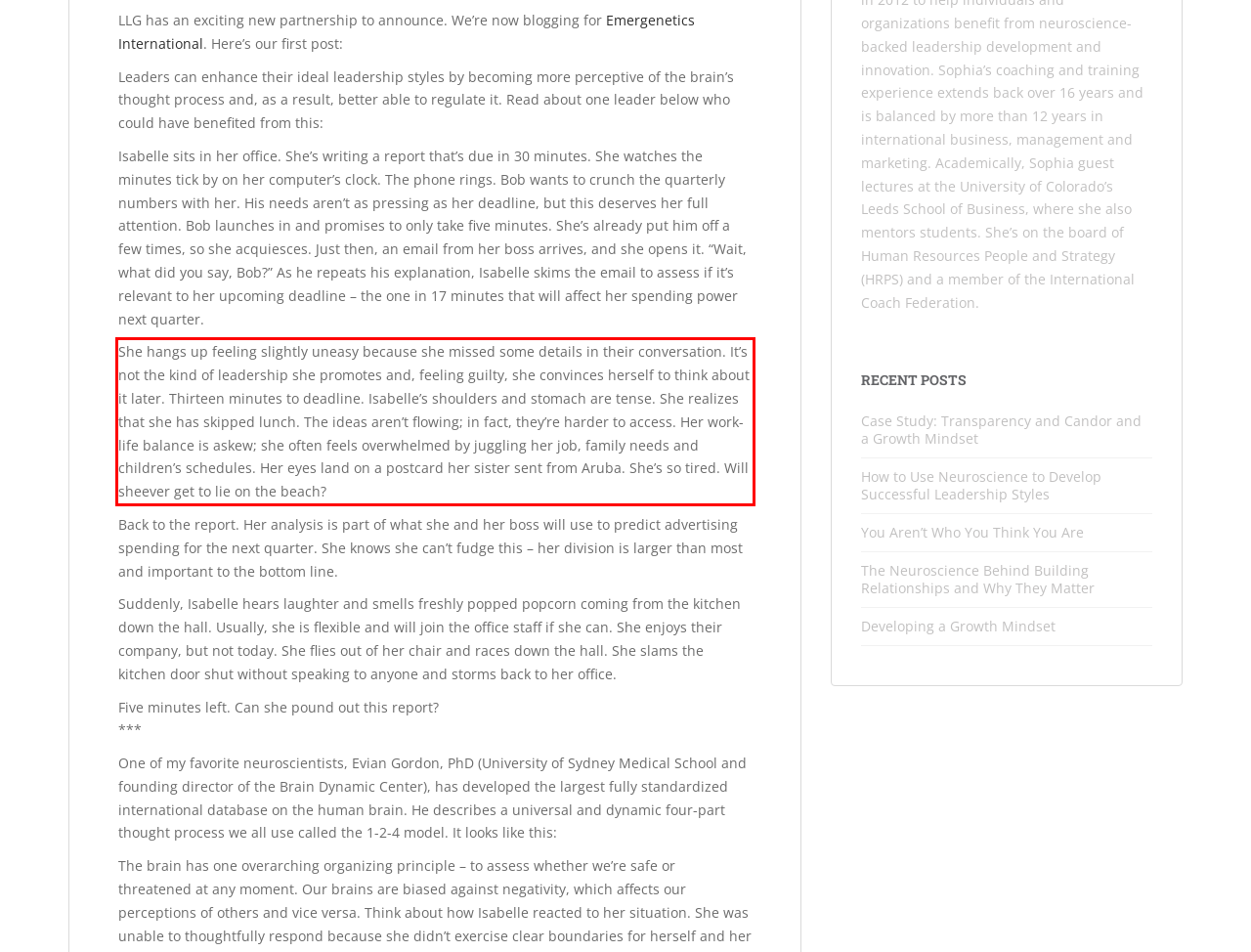Given a webpage screenshot, locate the red bounding box and extract the text content found inside it.

She hangs up feeling slightly uneasy because she missed some details in their conversation. It’s not the kind of leadership she promotes and, feeling guilty, she convinces herself to think about it later. Thirteen minutes to deadline. Isabelle’s shoulders and stomach are tense. She realizes that she has skipped lunch. The ideas aren’t flowing; in fact, they’re harder to access. Her work-life balance is askew; she often feels overwhelmed by juggling her job, family needs and children’s schedules. Her eyes land on a postcard her sister sent from Aruba. She’s so tired. Will sheever get to lie on the beach?